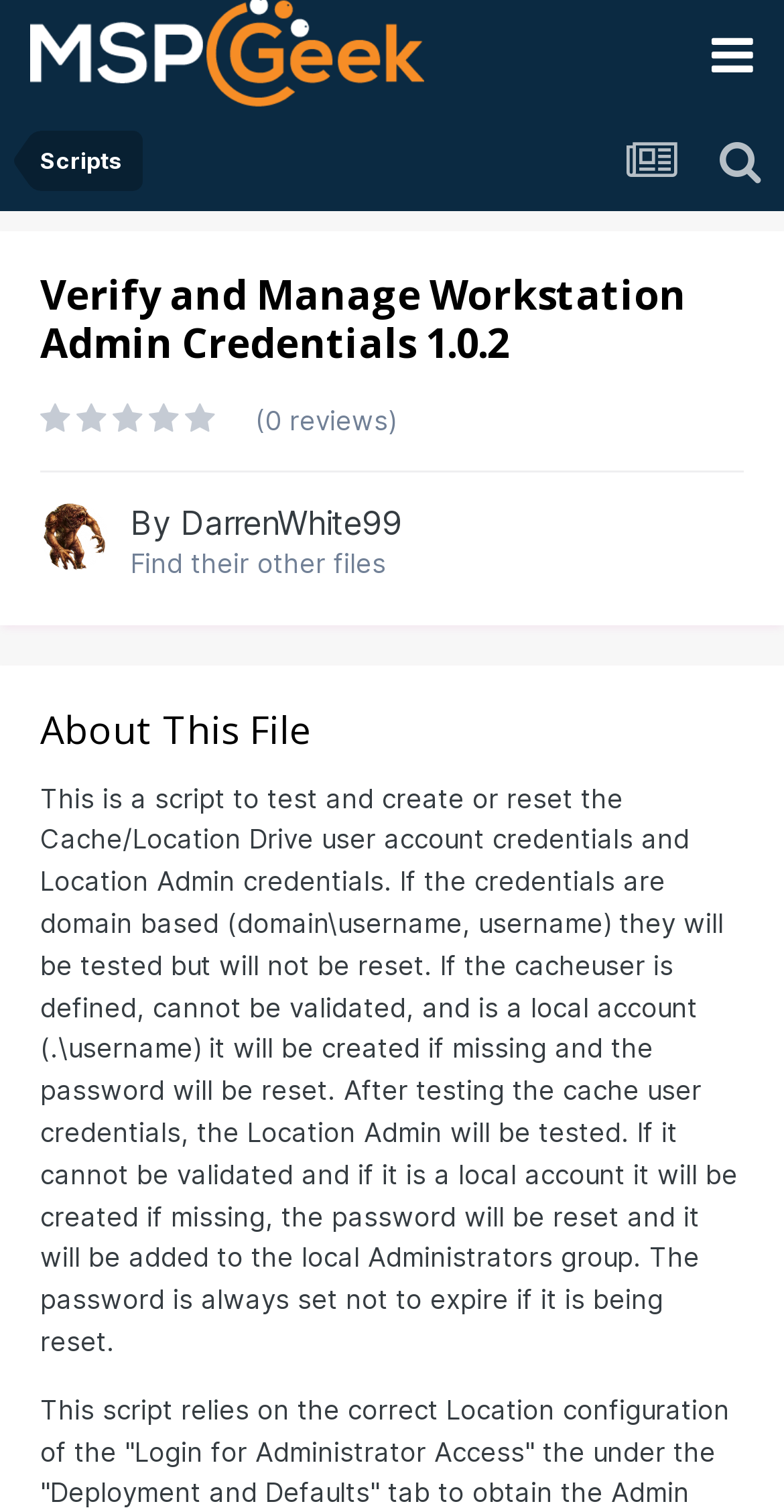Determine the bounding box of the UI component based on this description: "Find their other files". The bounding box coordinates should be four float values between 0 and 1, i.e., [left, top, right, bottom].

[0.167, 0.362, 0.492, 0.383]